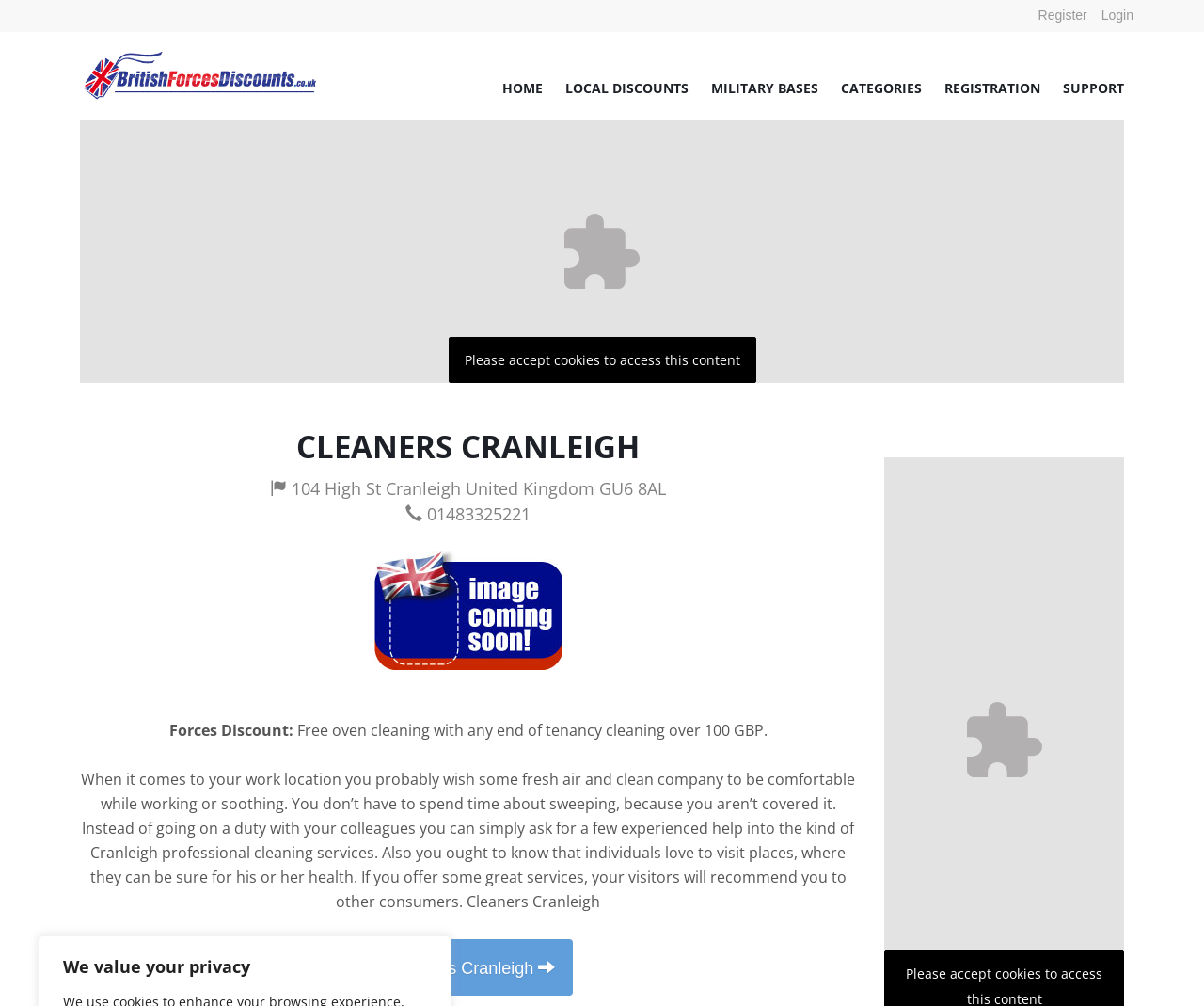Given the description: "Home Builders", determine the bounding box coordinates of the UI element. The coordinates should be formatted as four float numbers between 0 and 1, [left, top, right, bottom].

None